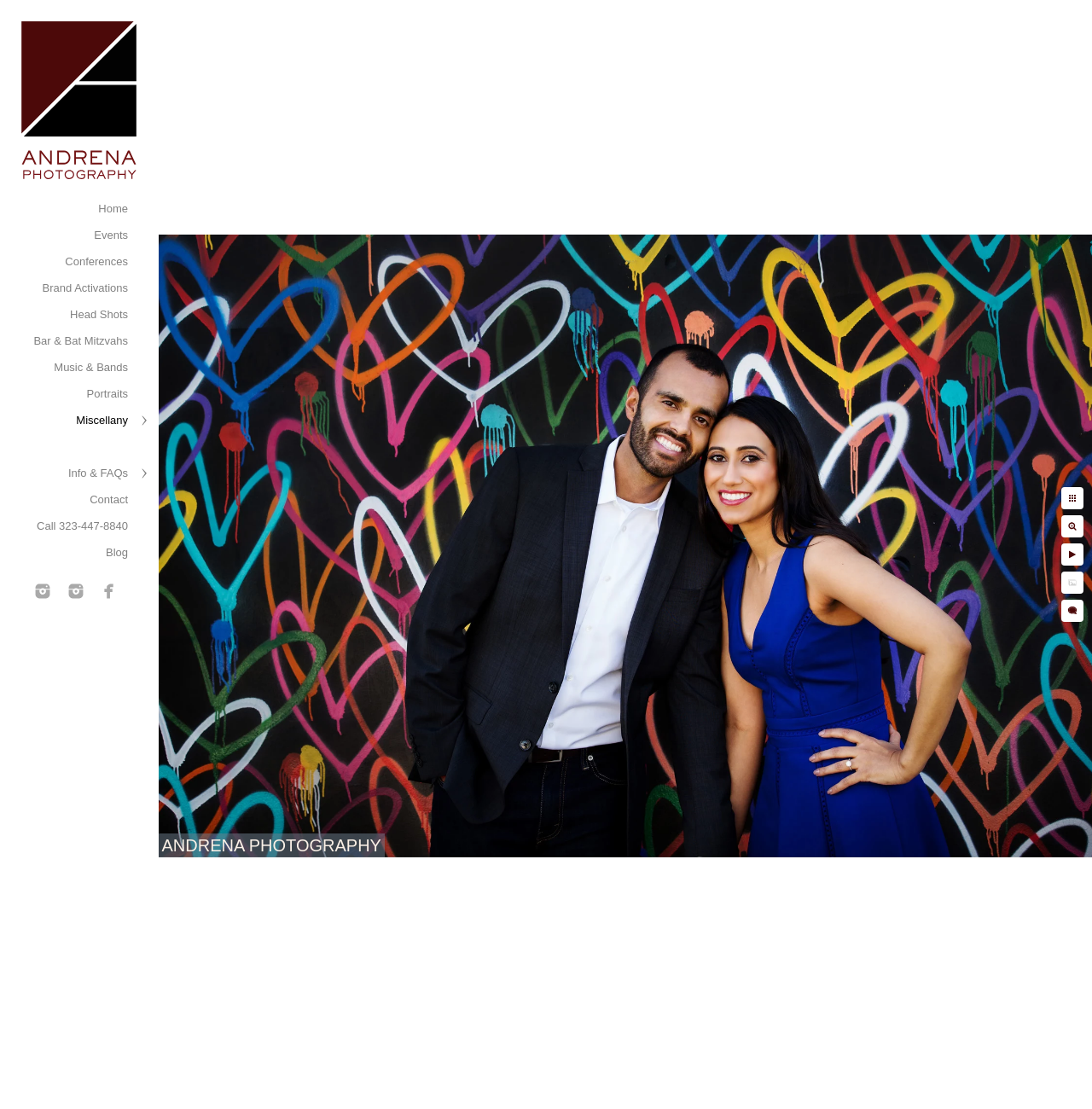What is the phone number to call?
Please utilize the information in the image to give a detailed response to the question.

The phone number to call is 323-447-8840, which is displayed as a static text at the bottom of the webpage.